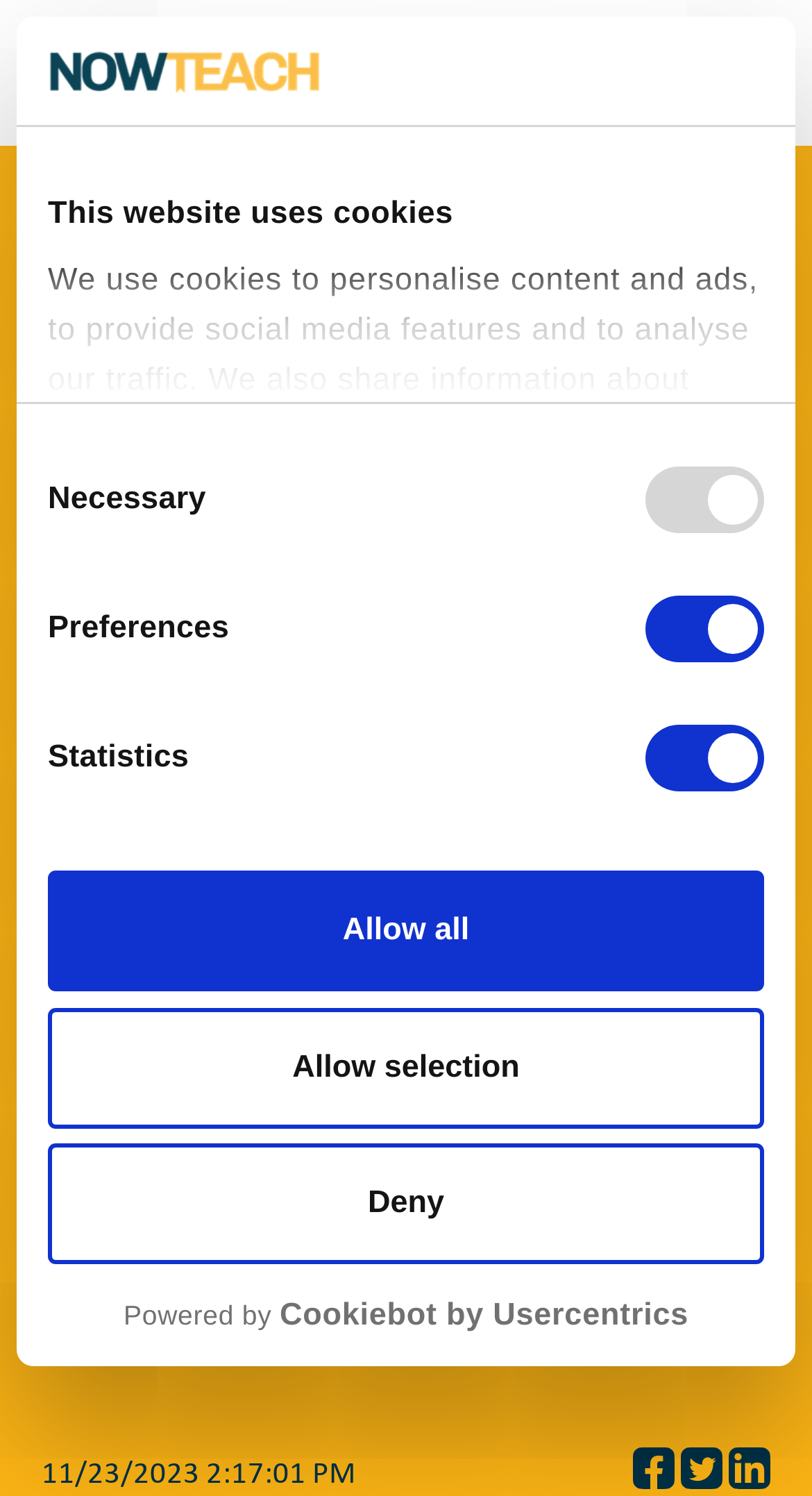Specify the bounding box coordinates of the area to click in order to follow the given instruction: "Click the 'Network Login' link."

[0.0, 0.048, 0.505, 0.104]